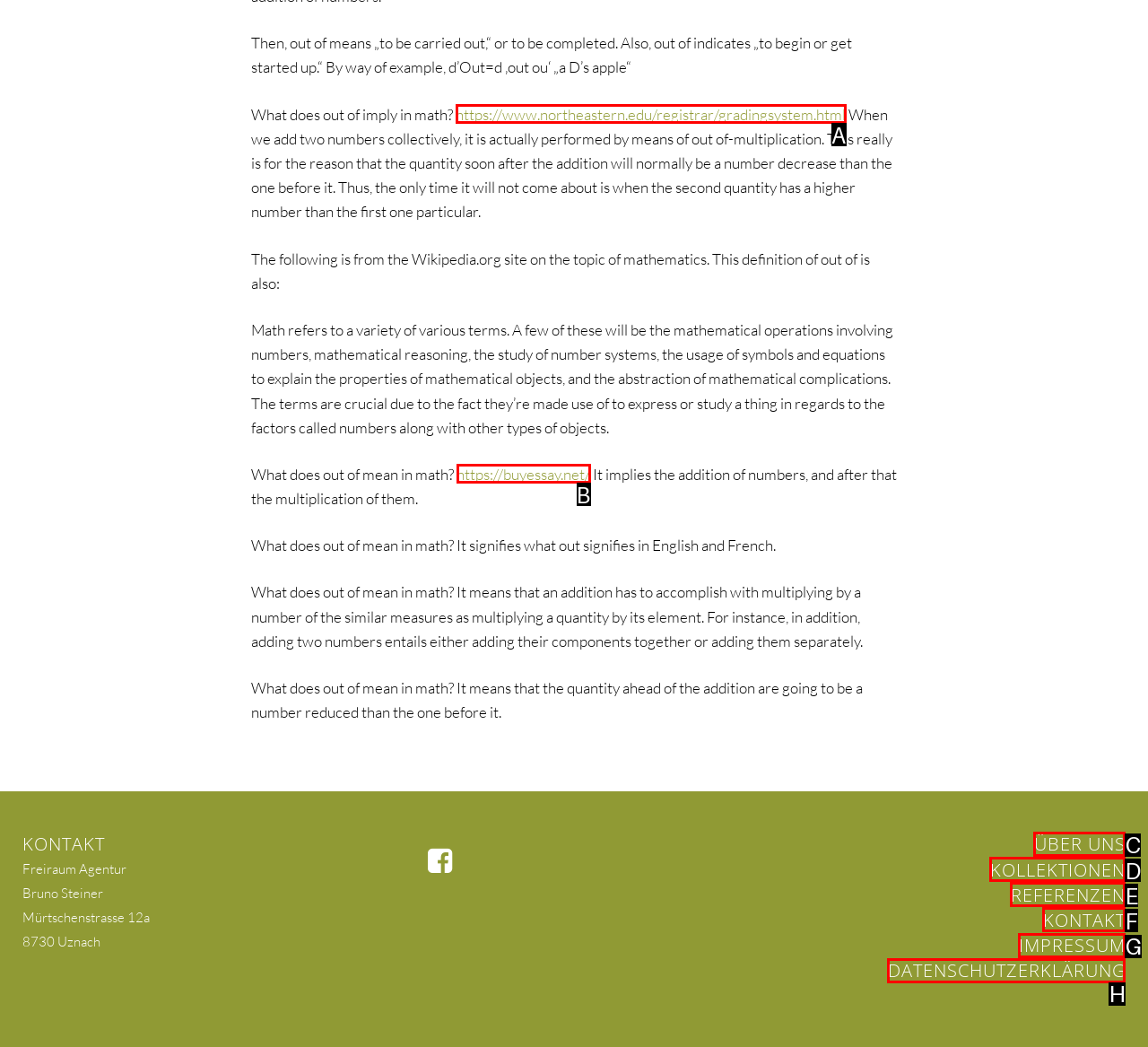Which lettered UI element aligns with this description: Impressum
Provide your answer using the letter from the available choices.

G